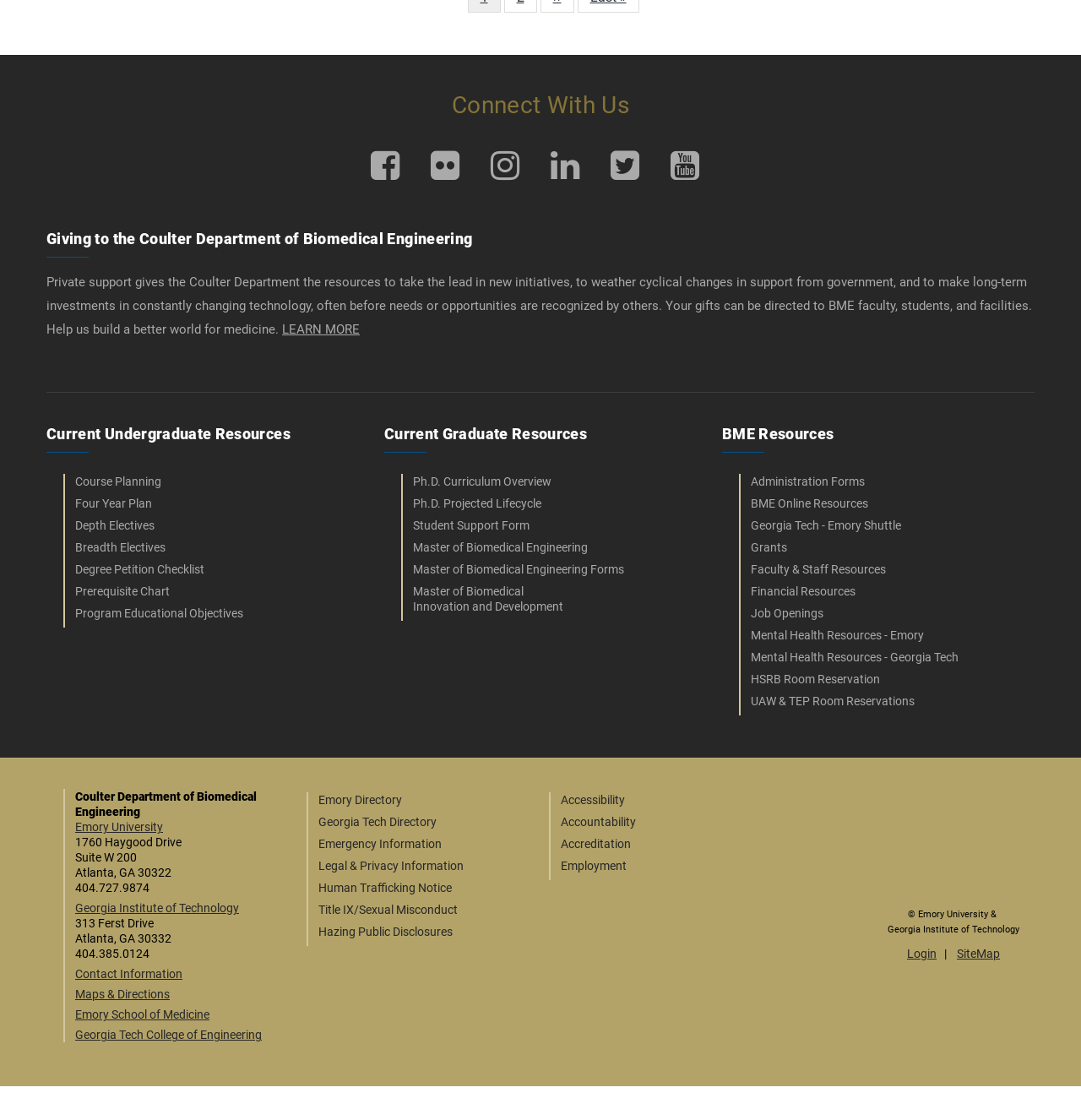Determine the bounding box coordinates of the region I should click to achieve the following instruction: "Contact Emory University". Ensure the bounding box coordinates are four float numbers between 0 and 1, i.e., [left, top, right, bottom].

[0.07, 0.763, 0.151, 0.775]